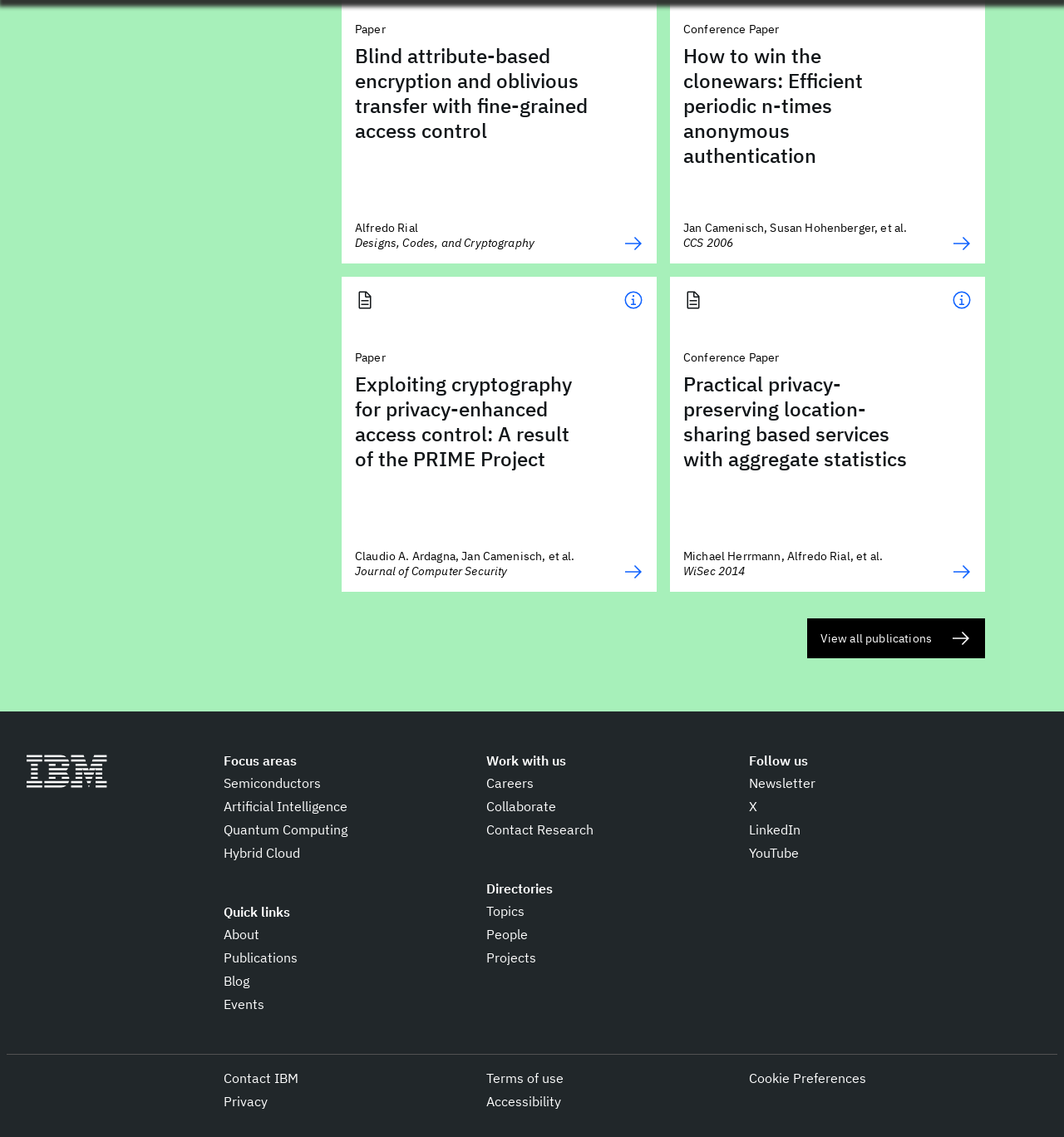Who is the author of the second publication?
Provide an in-depth and detailed explanation in response to the question.

I looked at the second article element [145] and found a footer element [326] with the text 'Jan Camenisch, Susan Hohenberger, et al.', which is the author of the second publication.